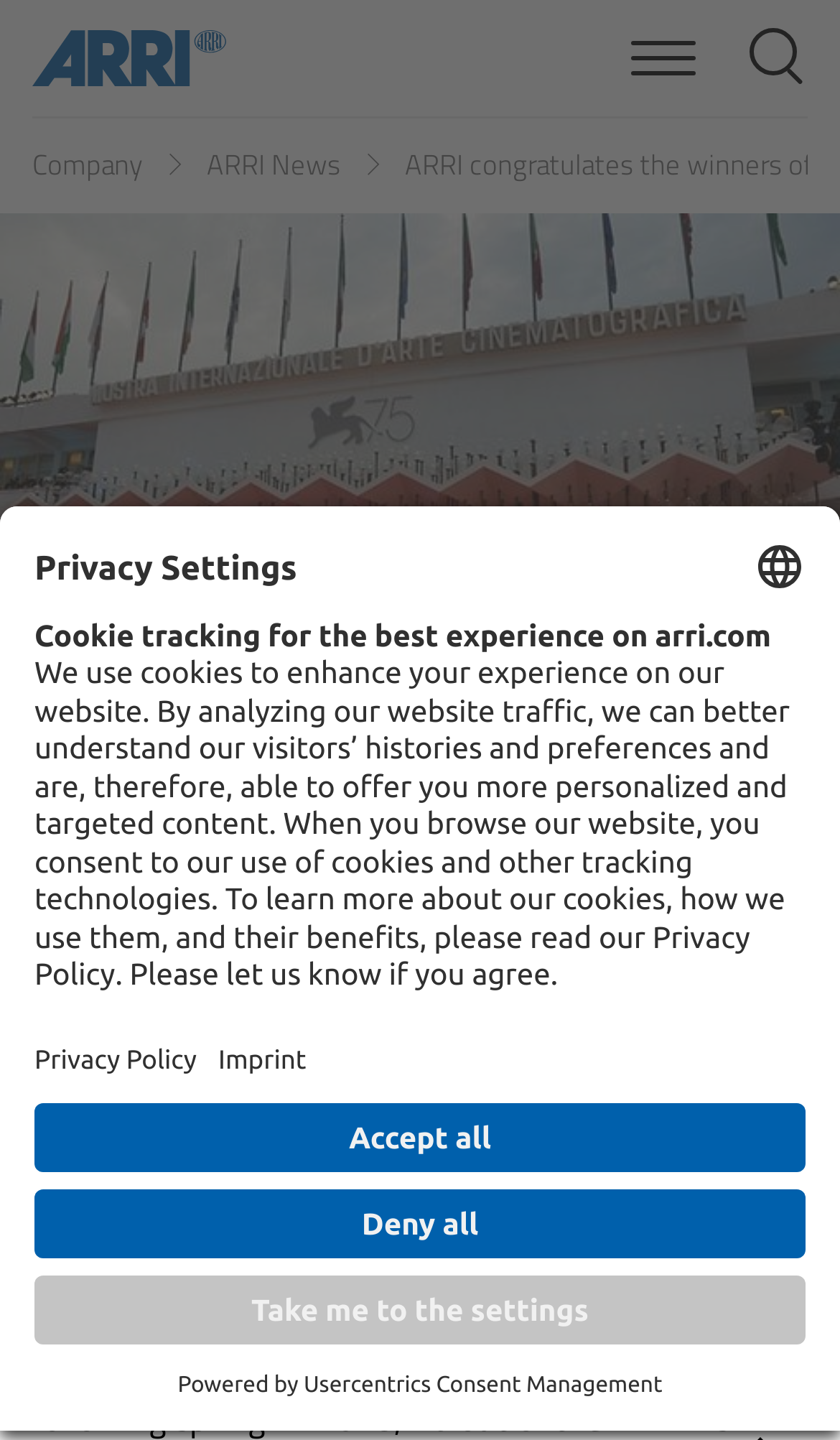Identify the bounding box of the UI component described as: "FR".

[0.238, 0.015, 0.382, 0.091]